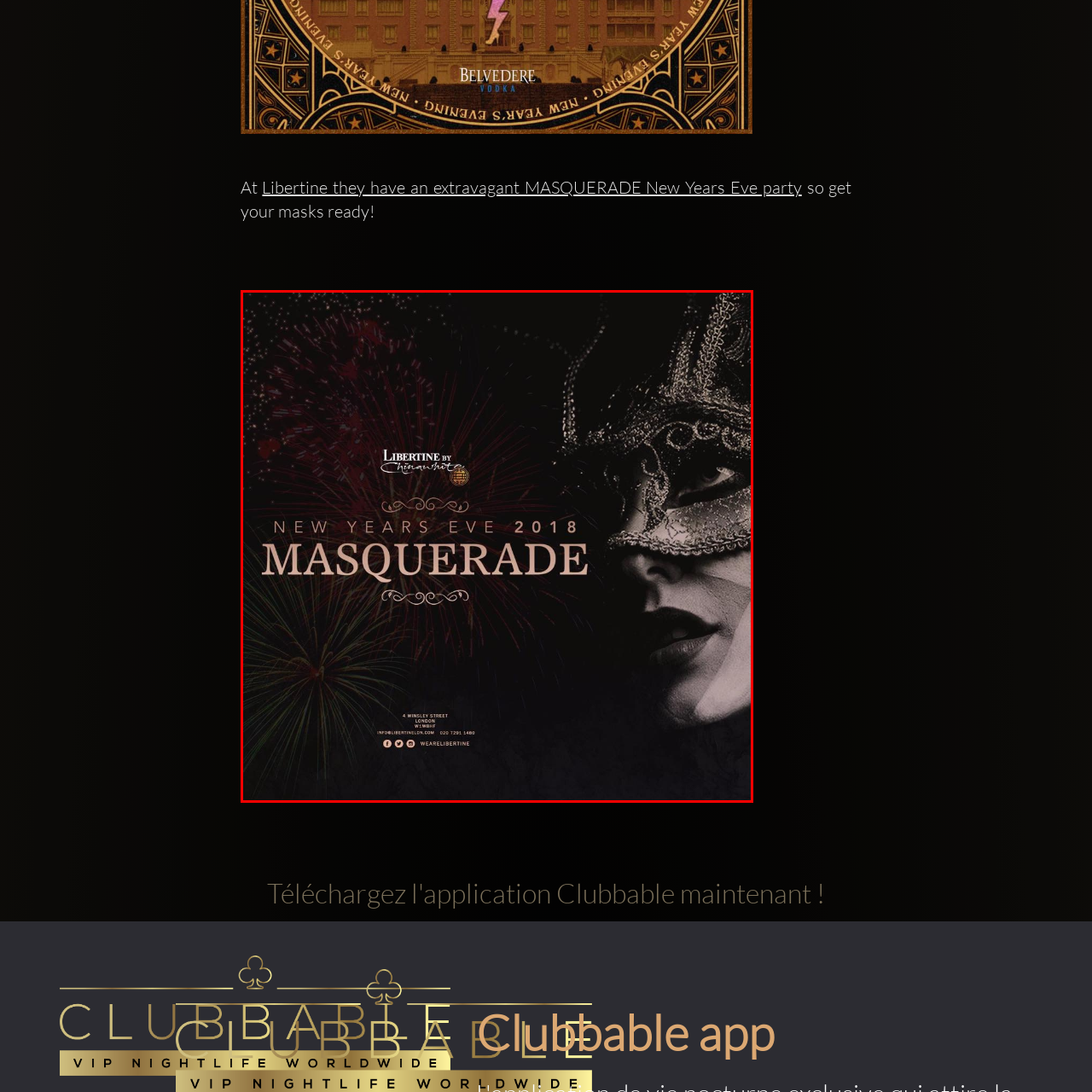Offer an in-depth description of the scene contained in the red rectangle.

The image promotes a glamorous New Year's Eve masquerade party hosted by Libertine. The design features a mysterious figure wearing an intricate mask, evoking elegance and allure. The background is adorned with vibrant fireworks, symbolizing celebration and festivity. The event is highlighted with bold text, stating "NEW YEARS EVE 2018" and "MASQUERADE," inviting guests to embrace the enchanting atmosphere of the night. The logo of Libertine is displayed at the top, ensuring brand recognition. Contact information and social media handles are provided at the bottom, encouraging attendees to engage further with the event.